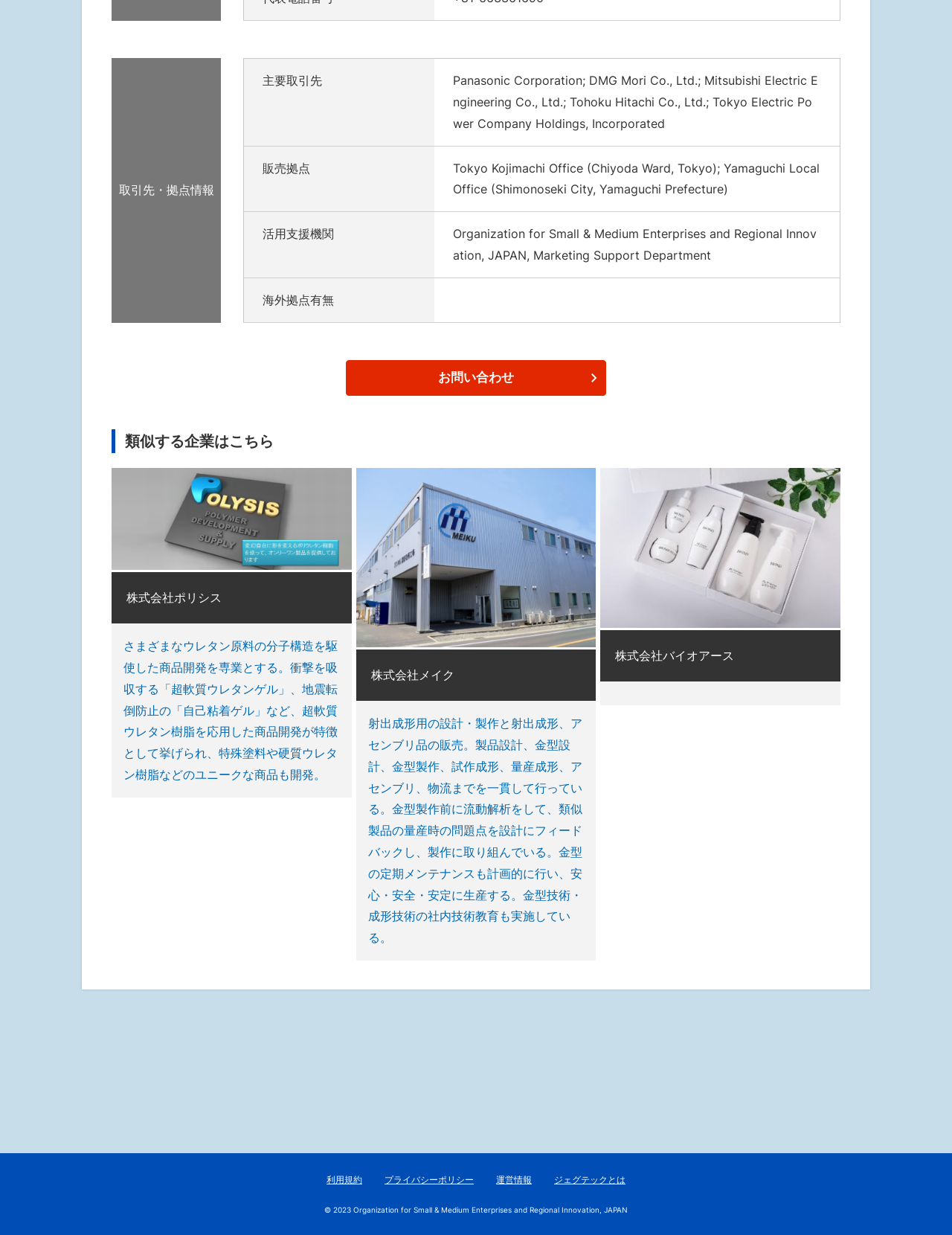Please examine the image and provide a detailed answer to the question: What is the main topic of the webpage?

The webpage appears to be displaying information about a company, including its main trading partners, sales offices, and support organizations. The presence of a table with headers such as '主要取引先' (main trading partners) and '販売拠点' (sales offices) suggests that the webpage is focused on providing company information.